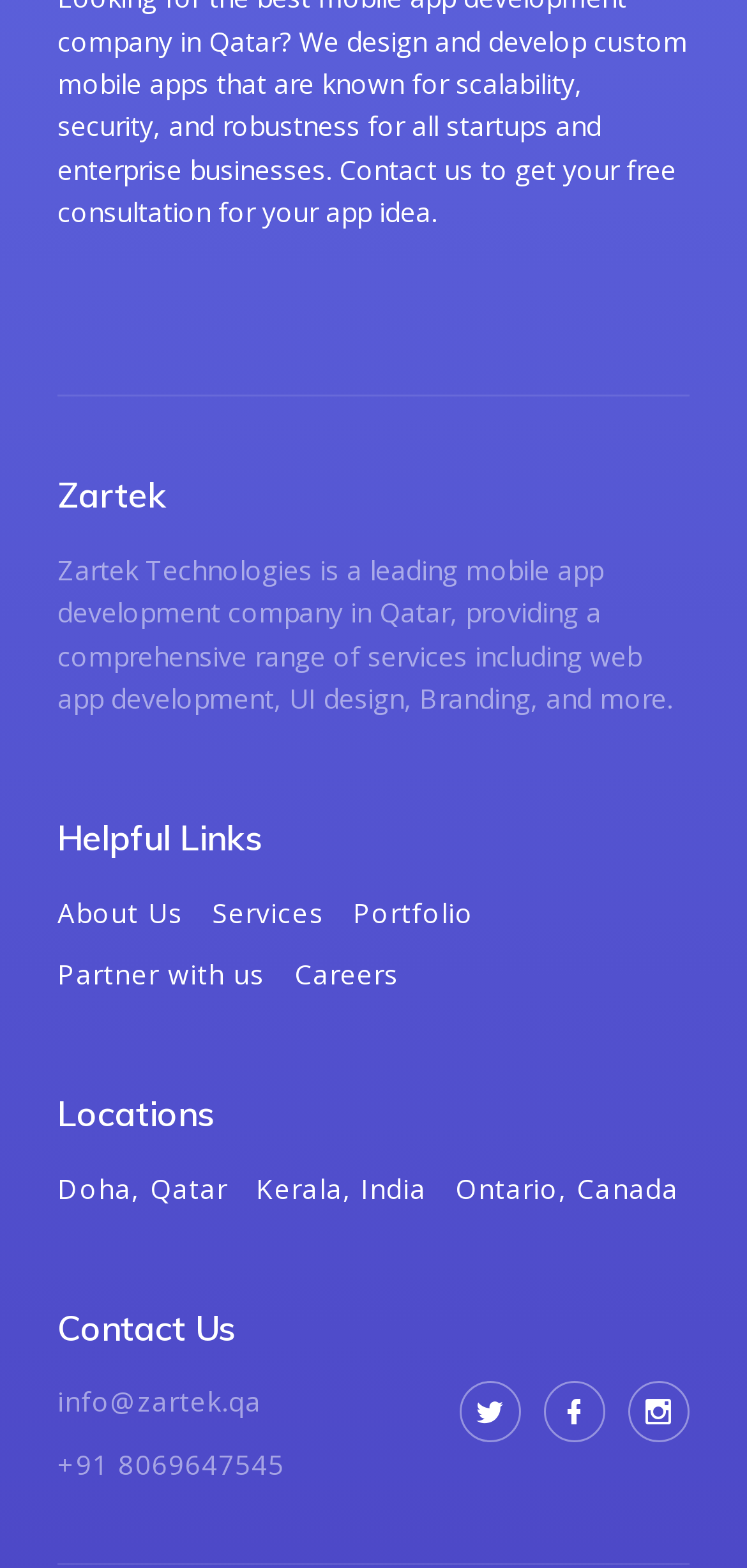How many social media links are there?
Provide a detailed and well-explained answer to the question.

There are three social media links at the bottom of the webpage, which are 'tw', 'fb', and 'insta', representing Twitter, Facebook, and Instagram respectively.